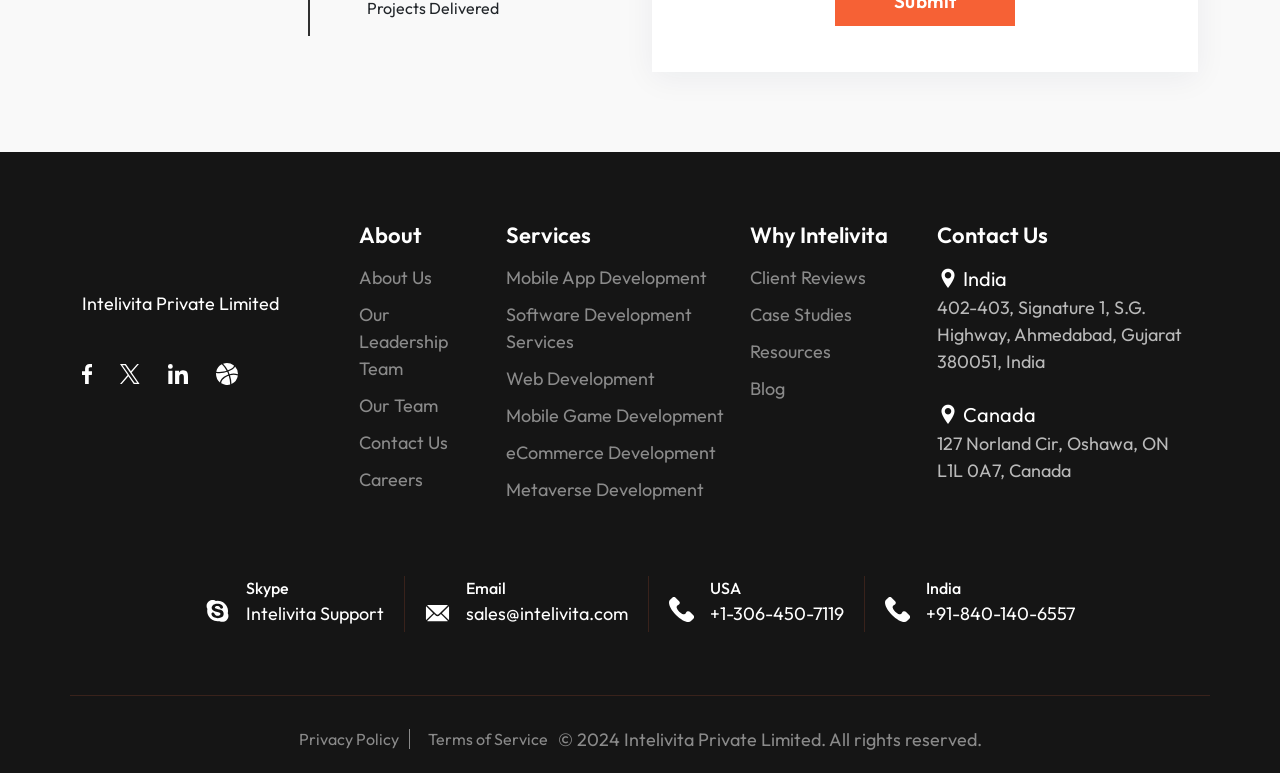Provide your answer in one word or a succinct phrase for the question: 
What is the email address for sales?

sales@intelivita.com